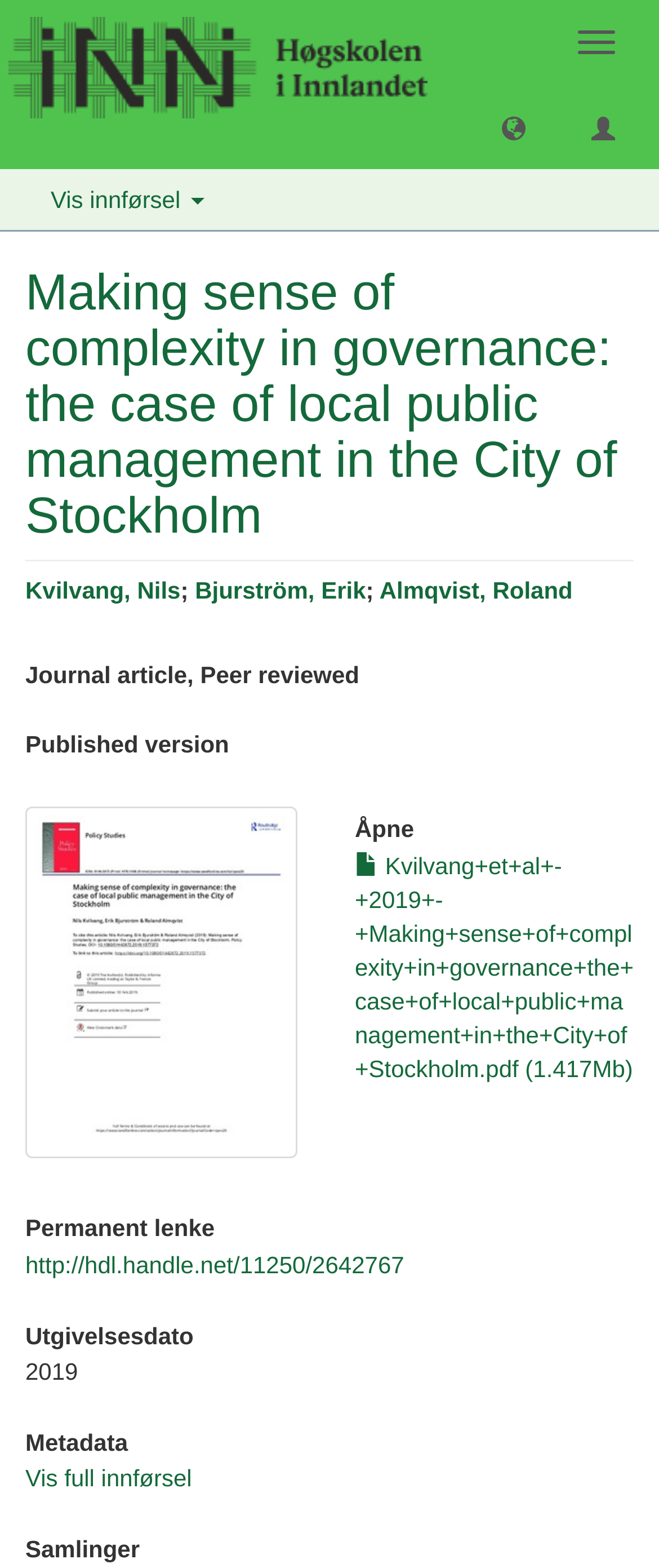What is the type of publication?
Please respond to the question with a detailed and well-explained answer.

I found the heading 'Journal article, Peer reviewed', which indicates the type of publication is a journal article.